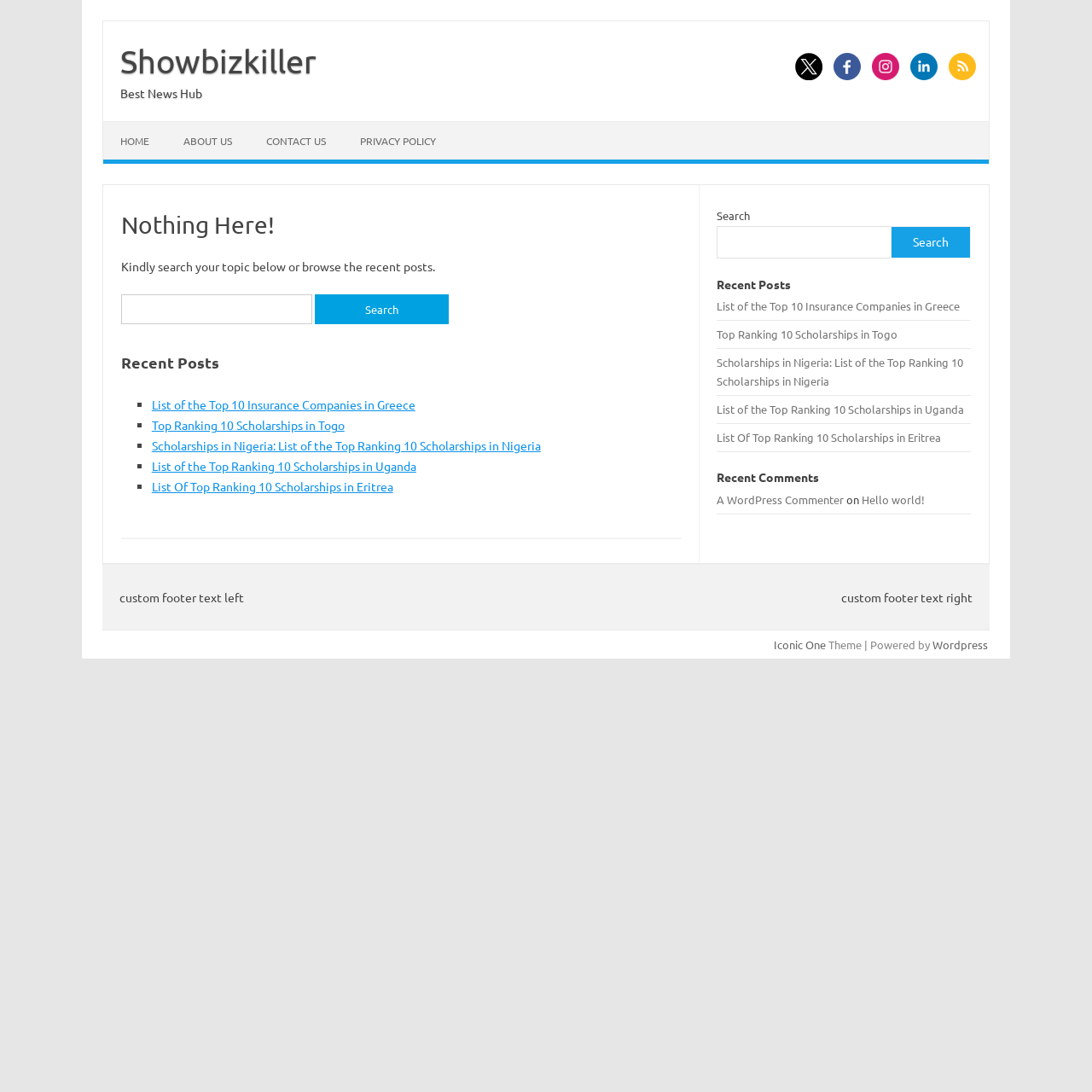How many search boxes are available?
Give a single word or phrase as your answer by examining the image.

2